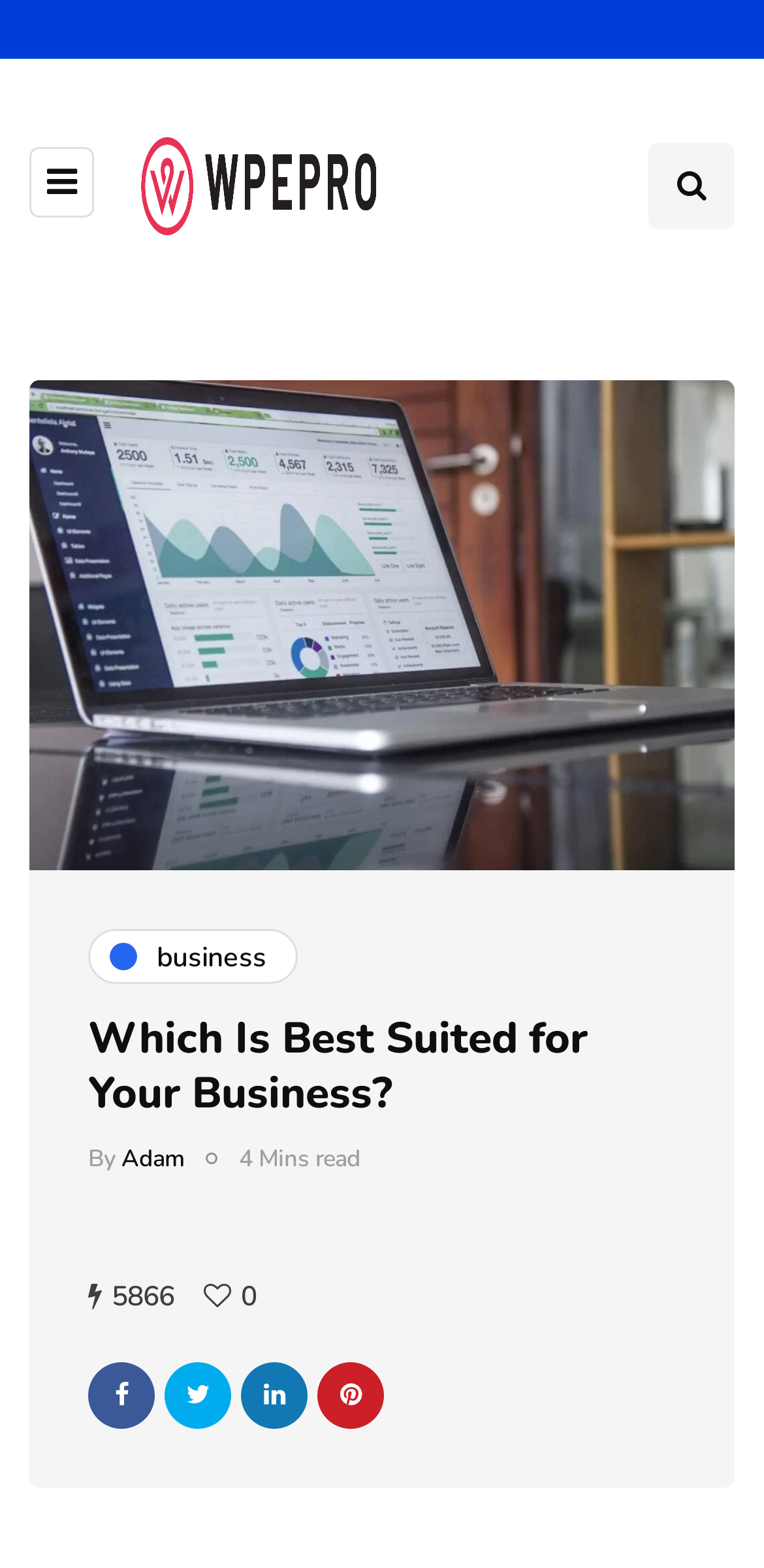What is the name of the website?
Relying on the image, give a concise answer in one word or a brief phrase.

WpePro